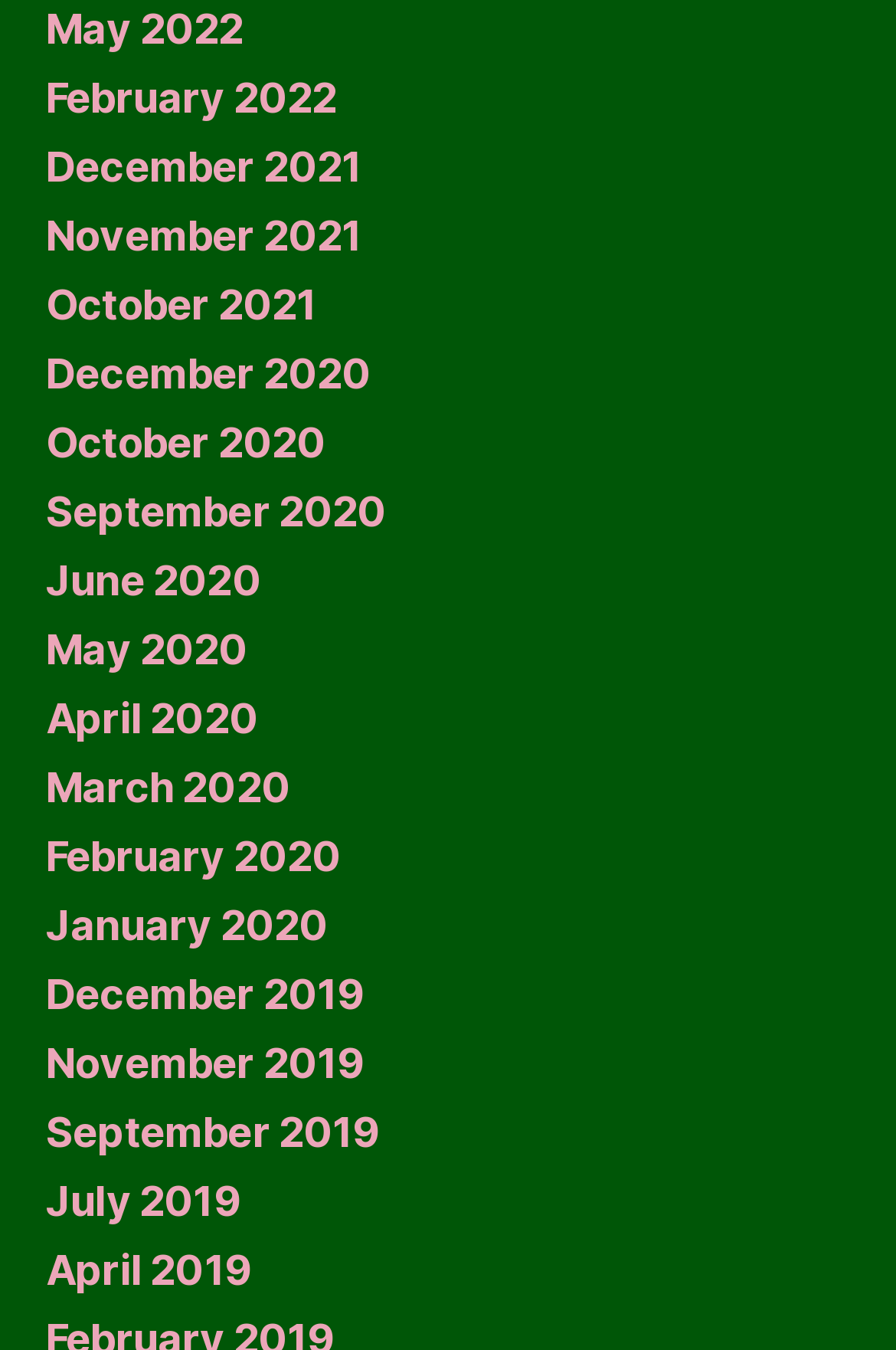Answer the question in one word or a short phrase:
How many links are there in total?

24